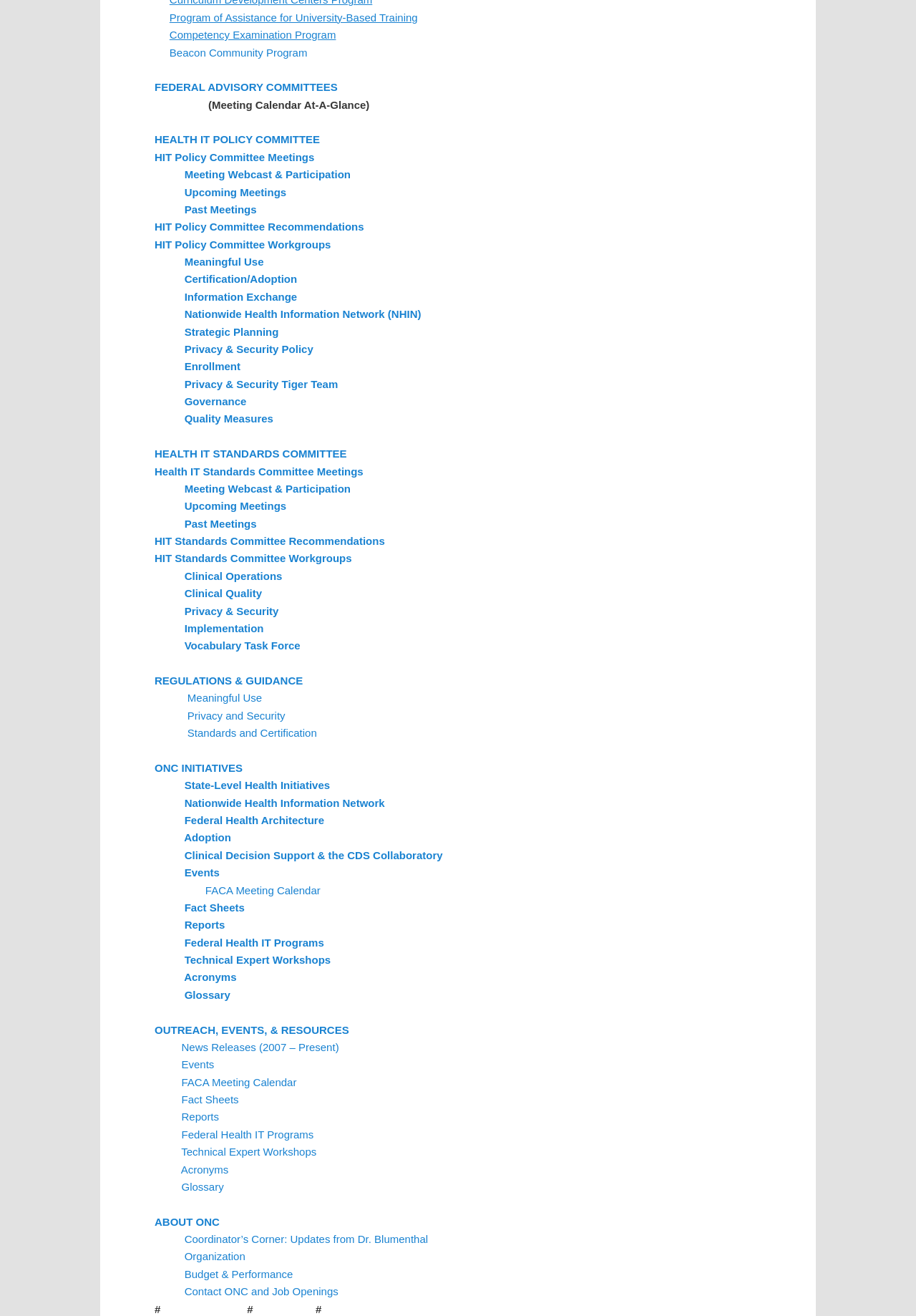Locate the bounding box coordinates of the clickable area needed to fulfill the instruction: "View Program of Assistance for University-Based Training".

[0.185, 0.009, 0.456, 0.018]